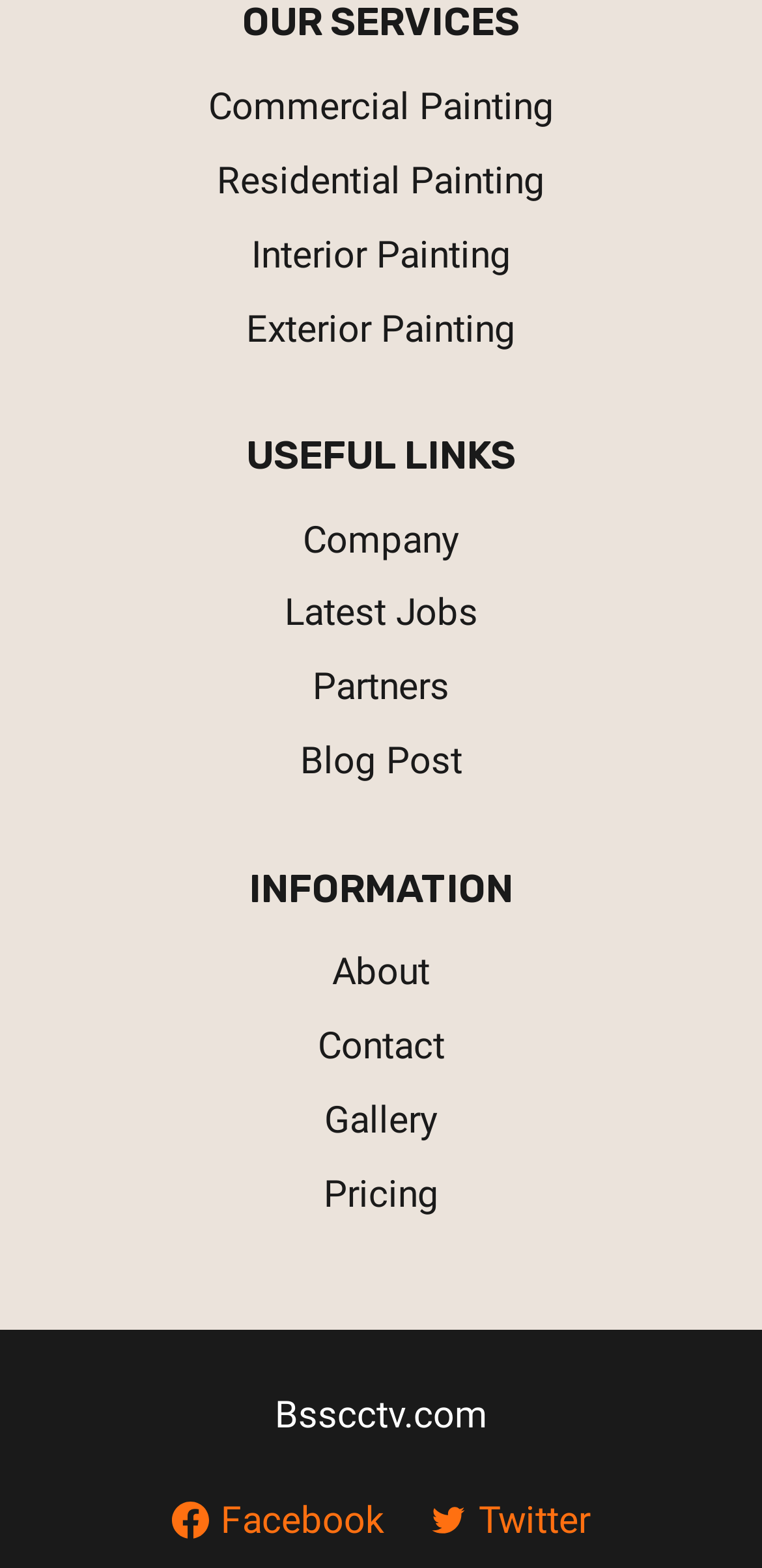Refer to the screenshot and answer the following question in detail:
What type of services does this company provide?

Based on the links provided on the webpage, such as 'Commercial Painting', 'Residential Painting', 'Interior Painting', and 'Exterior Painting', it can be inferred that this company provides various types of painting services.